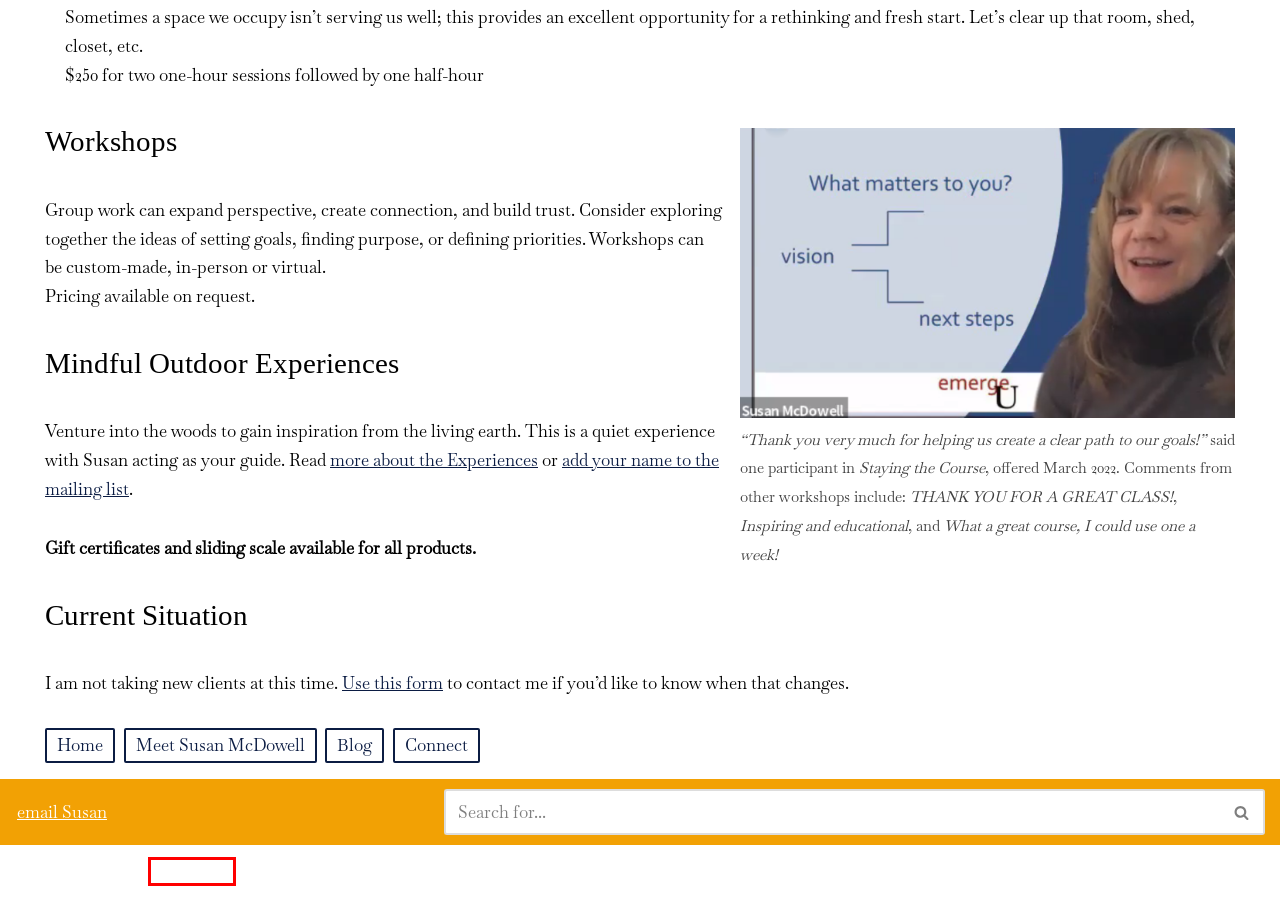You are given a screenshot depicting a webpage with a red bounding box around a UI element. Select the description that best corresponds to the new webpage after clicking the selected element. Here are the choices:
A. Blog Tool, Publishing Platform, and CMS – WordPress.org
B. Neve - Fast & Lightweight WordPress Theme Ideal for Any Website
C. Calendly - Personal Coaching With Susan McDowell
D. a wiser Susan – More About Whole Person Coaching®
E. a wiser Susan – Susan's Blog
F. Meet Susan McDowell – a certified professional coach
G. The Gatherings – a wiser Susan
H. Connect – a wiser Susan

A